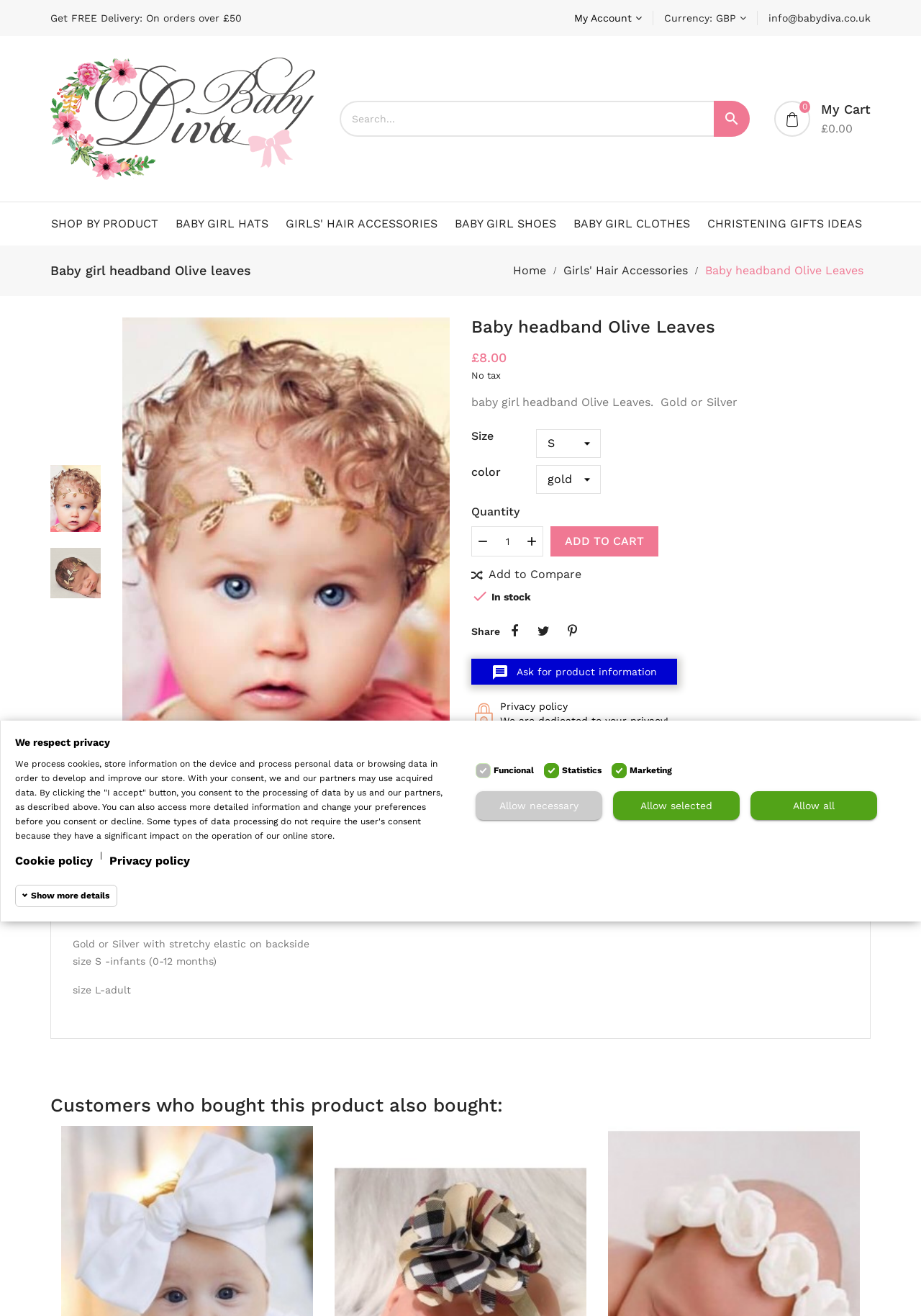Give a one-word or one-phrase response to the question: 
What is the security policy of the website?

Privacy policy